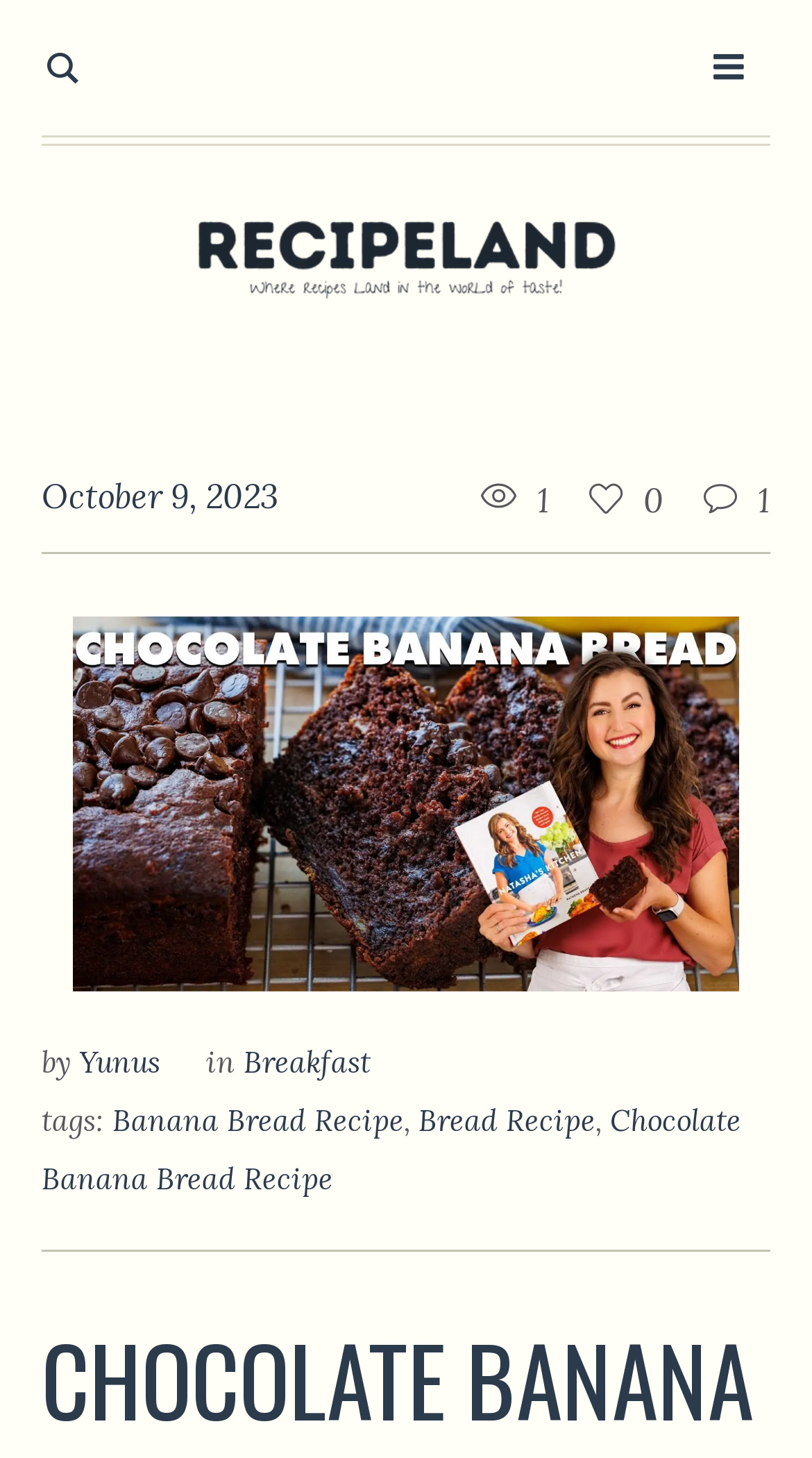Respond to the question with just a single word or phrase: 
What is the type of image displayed on the webpage?

Bread